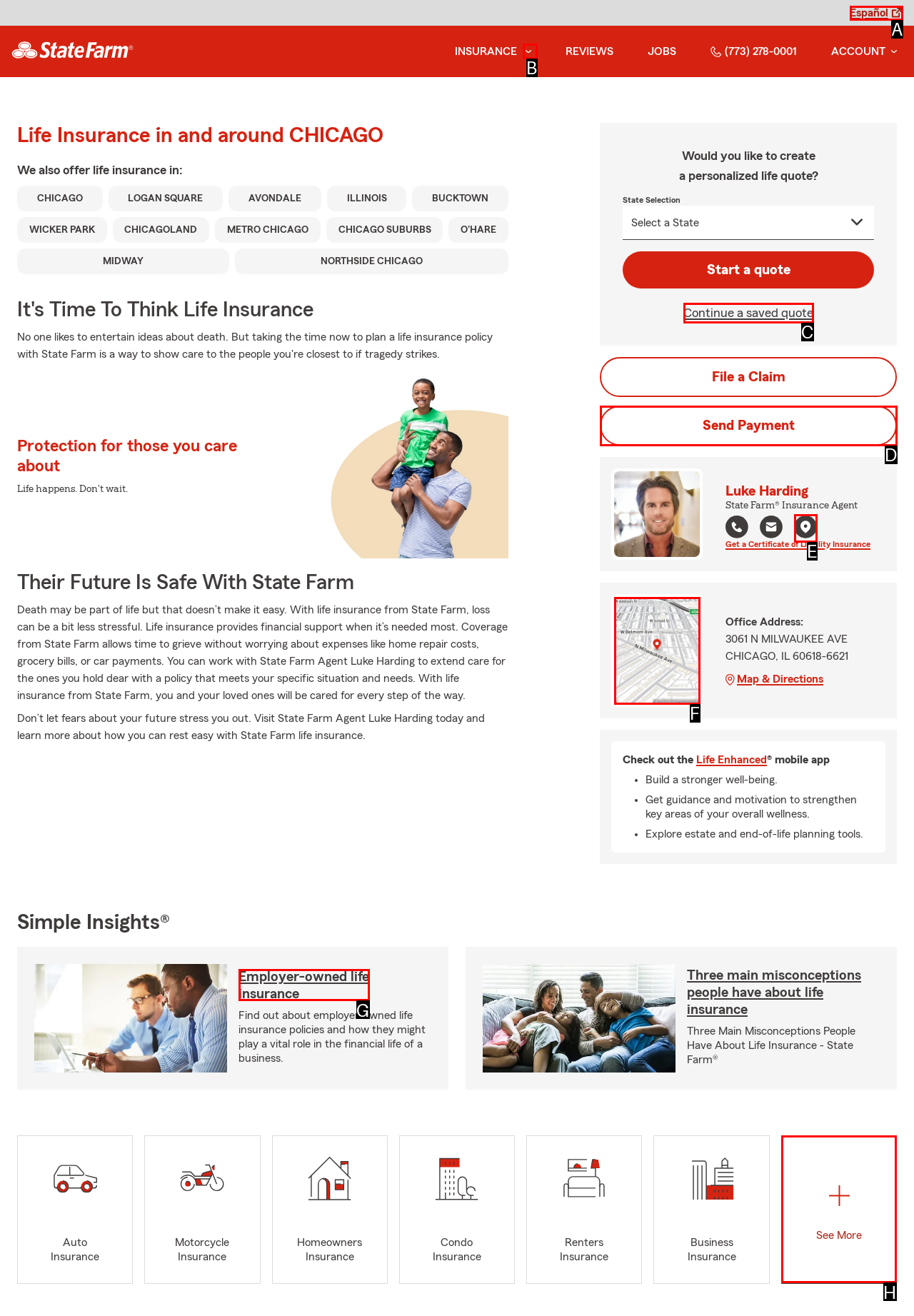Which HTML element should be clicked to complete the following task: View office location on map?
Answer with the letter corresponding to the correct choice.

E